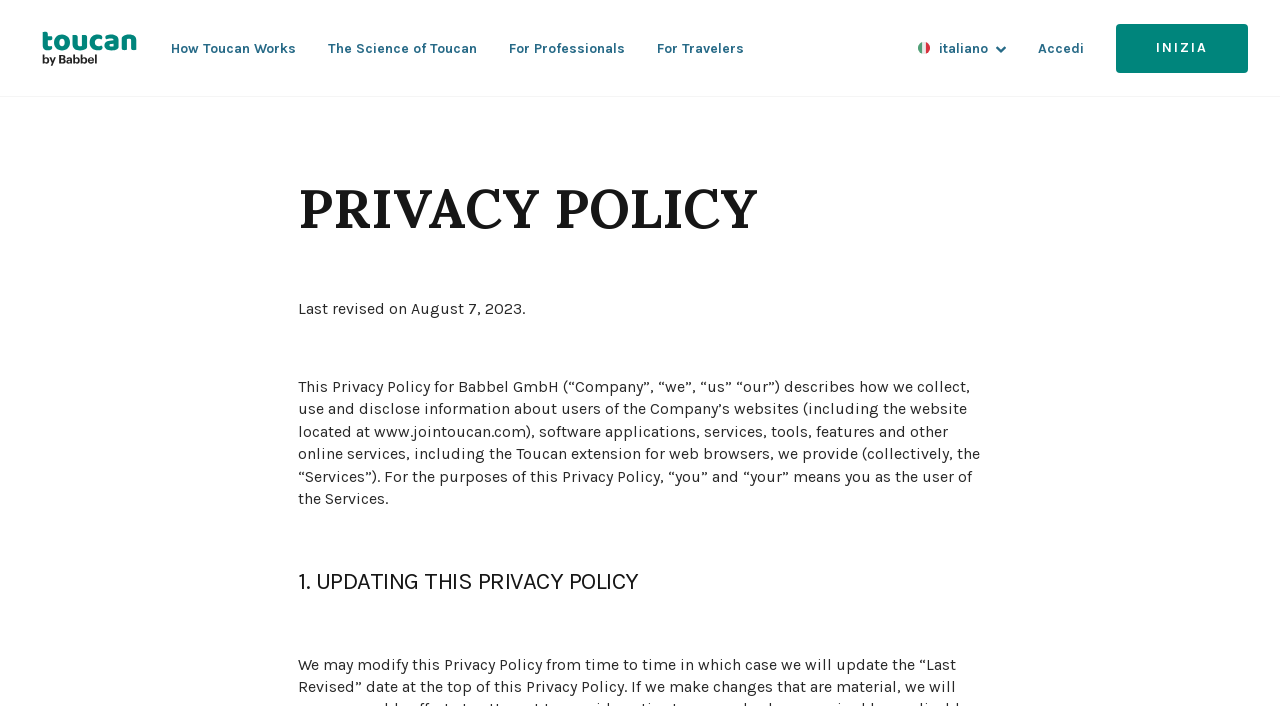Extract the bounding box coordinates for the UI element described by the text: "How Toucan Works". The coordinates should be in the form of [left, top, right, bottom] with values between 0 and 1.

[0.134, 0.056, 0.231, 0.08]